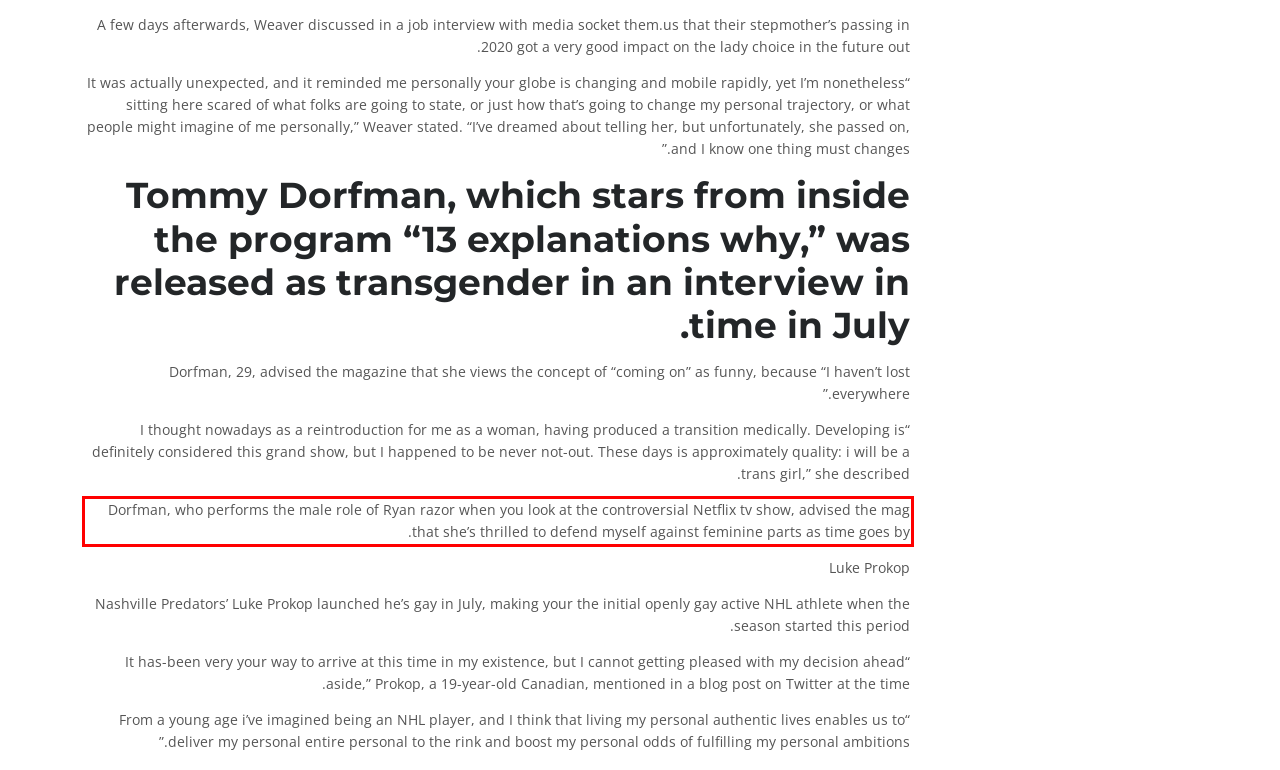The screenshot provided shows a webpage with a red bounding box. Apply OCR to the text within this red bounding box and provide the extracted content.

Dorfman, who performs the male role of Ryan razor when you look at the controversial Netflix tv show, advised the mag that she’s thrilled to defend myself against feminine parts as time goes by.